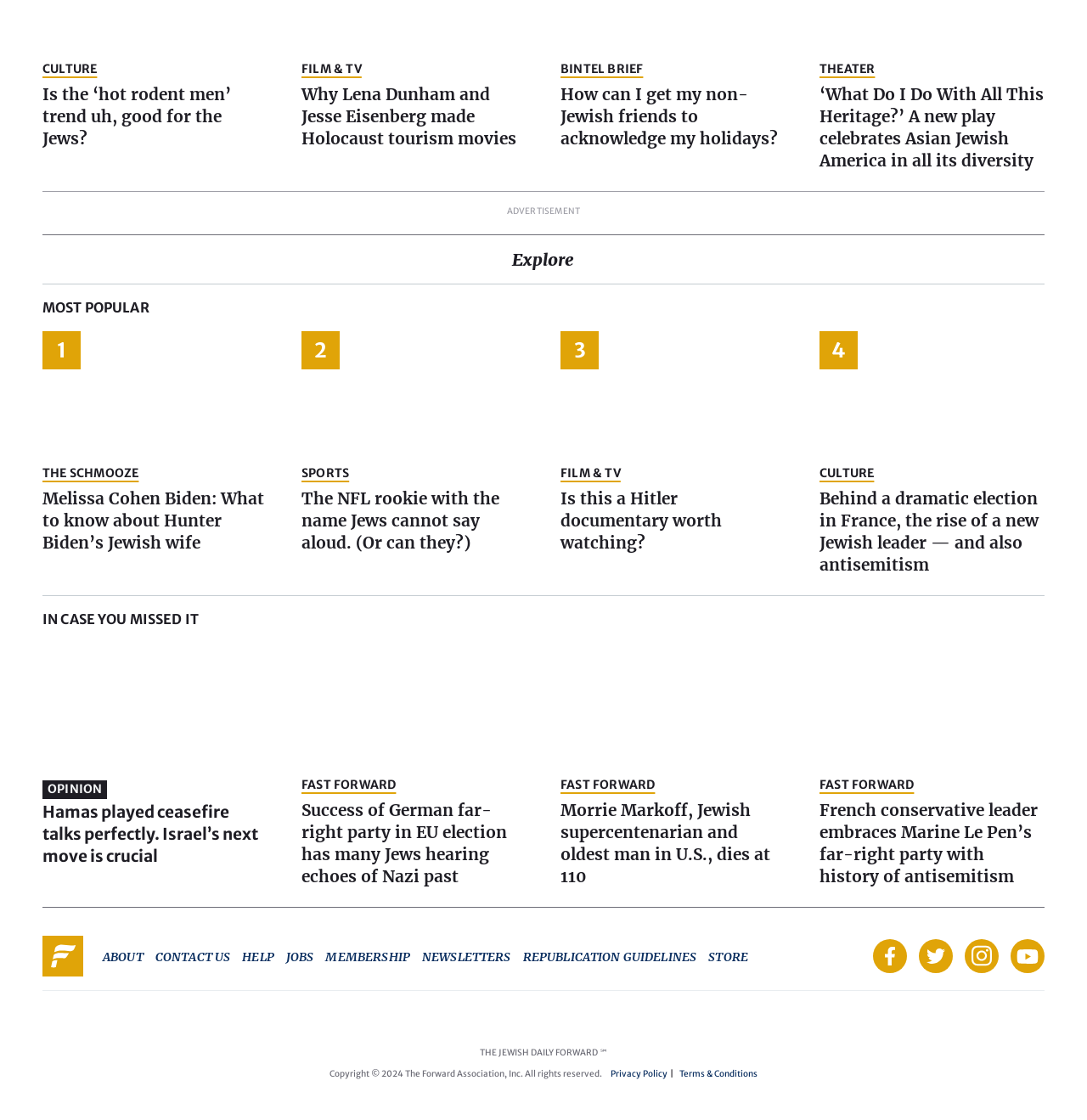Find the bounding box coordinates for the area that should be clicked to accomplish the instruction: "Check the 'MOST POPULAR' section".

[0.039, 0.253, 0.961, 0.284]